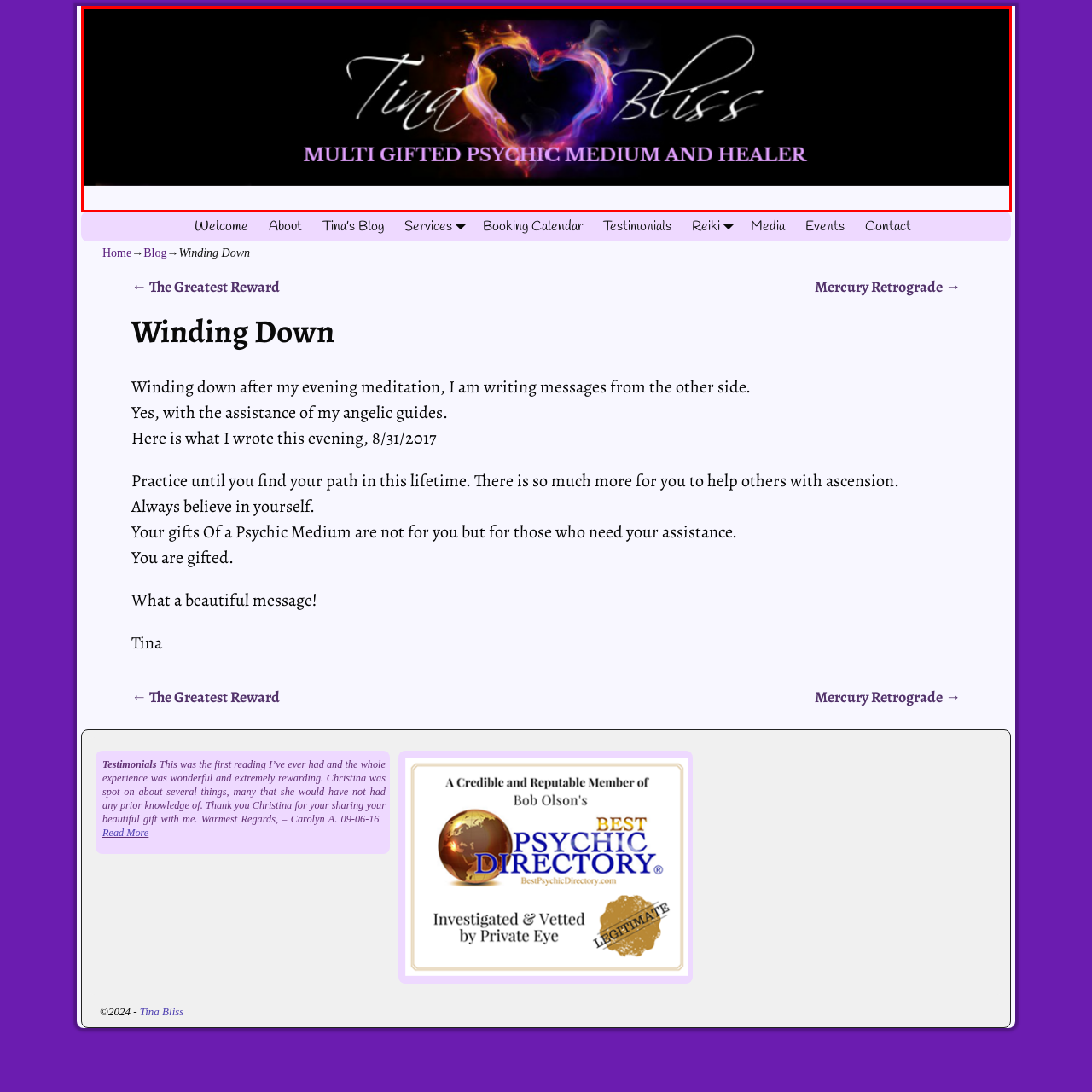Observe the image within the red-bordered area and respond to the following question in detail, making use of the visual information: What is the atmosphere exuded by the overall design?

The caption describes the overall design as exuding a mystical and inviting atmosphere, which is perfectly suited to represent Tina's work as a psychic medium and healer.